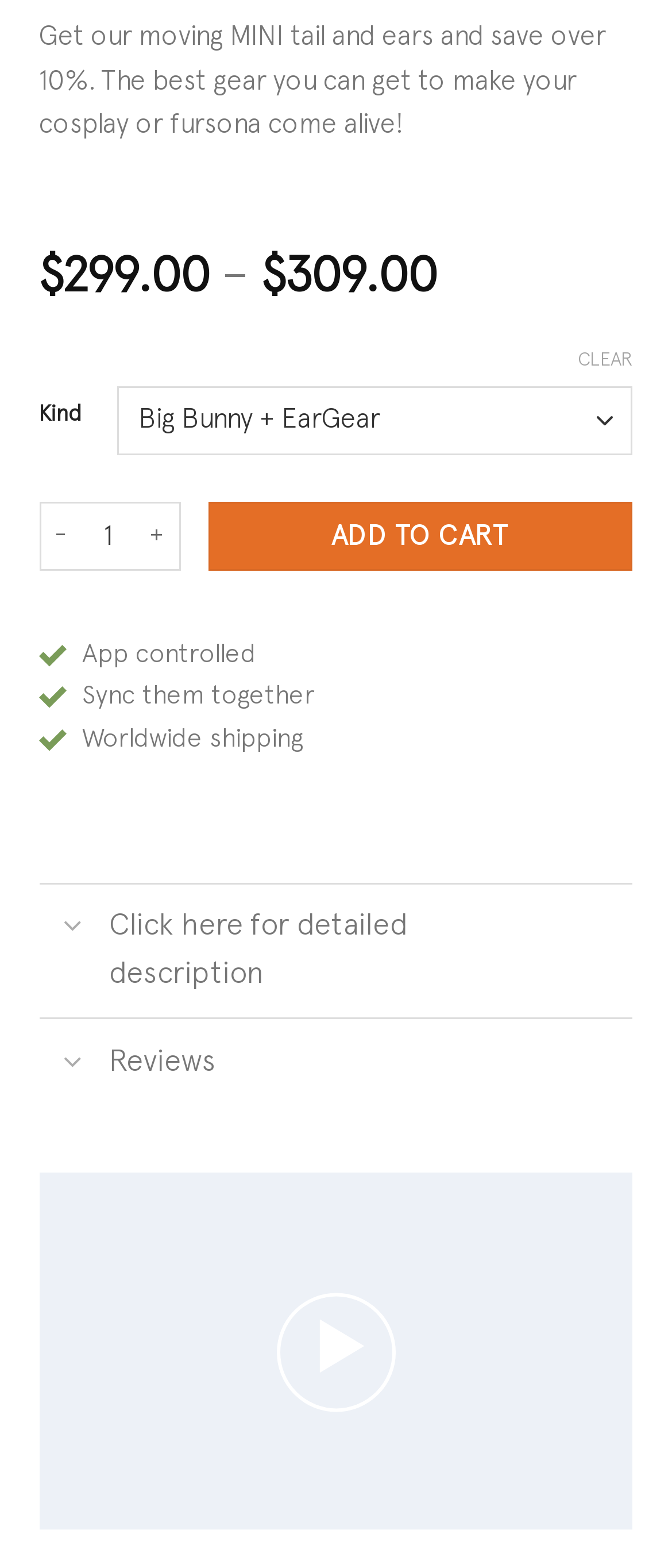Please specify the bounding box coordinates for the clickable region that will help you carry out the instruction: "Click on the 'Search' button".

None